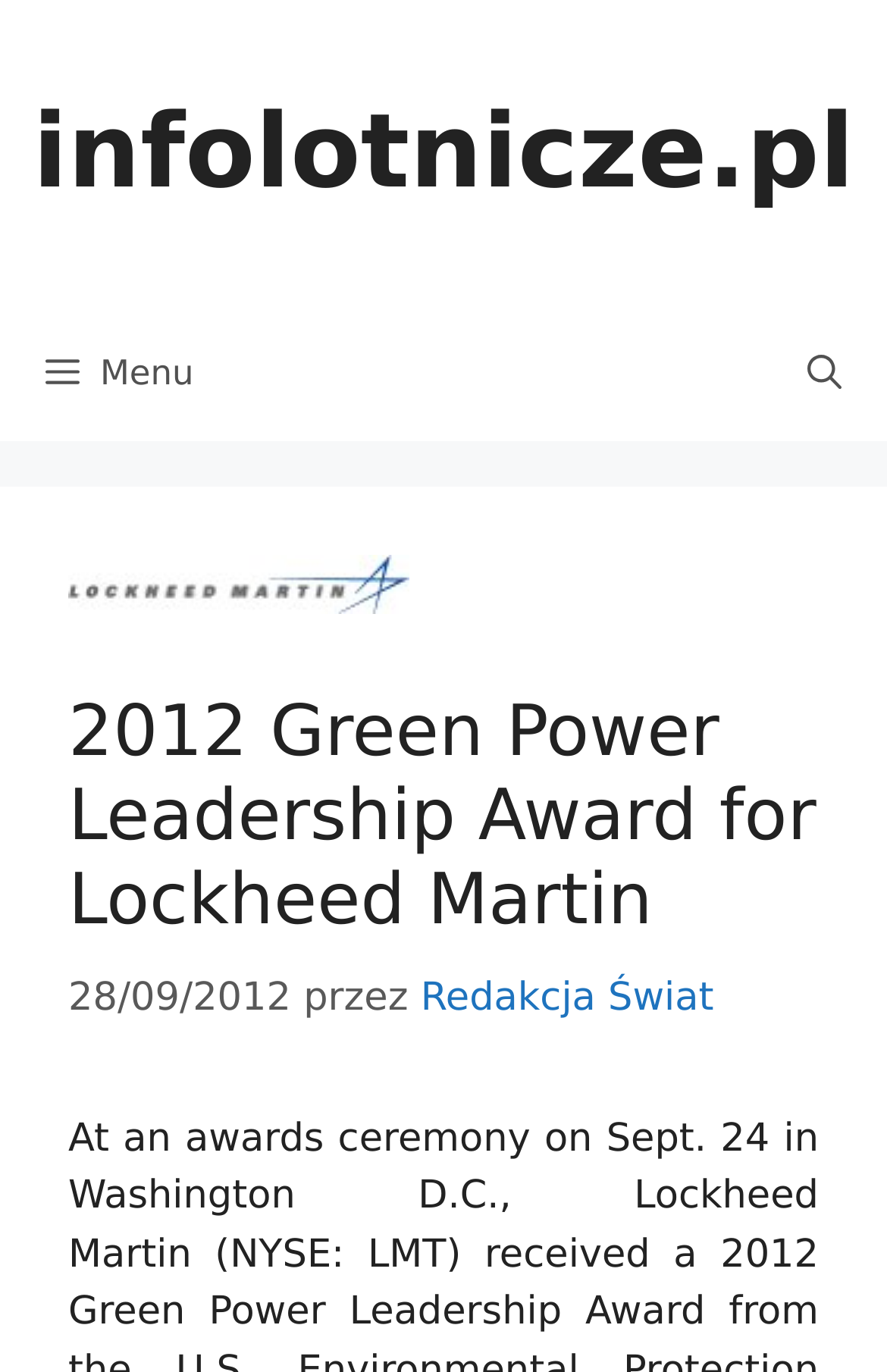With reference to the image, please provide a detailed answer to the following question: What is the purpose of the button in the navigation section?

I found the purpose of the button in the navigation section by looking at the link element, which contains the text 'Open Search Bar'.